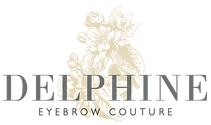Respond with a single word or phrase to the following question: Where is Delphine Eyebrow Couture situated?

New York's Upper East Side